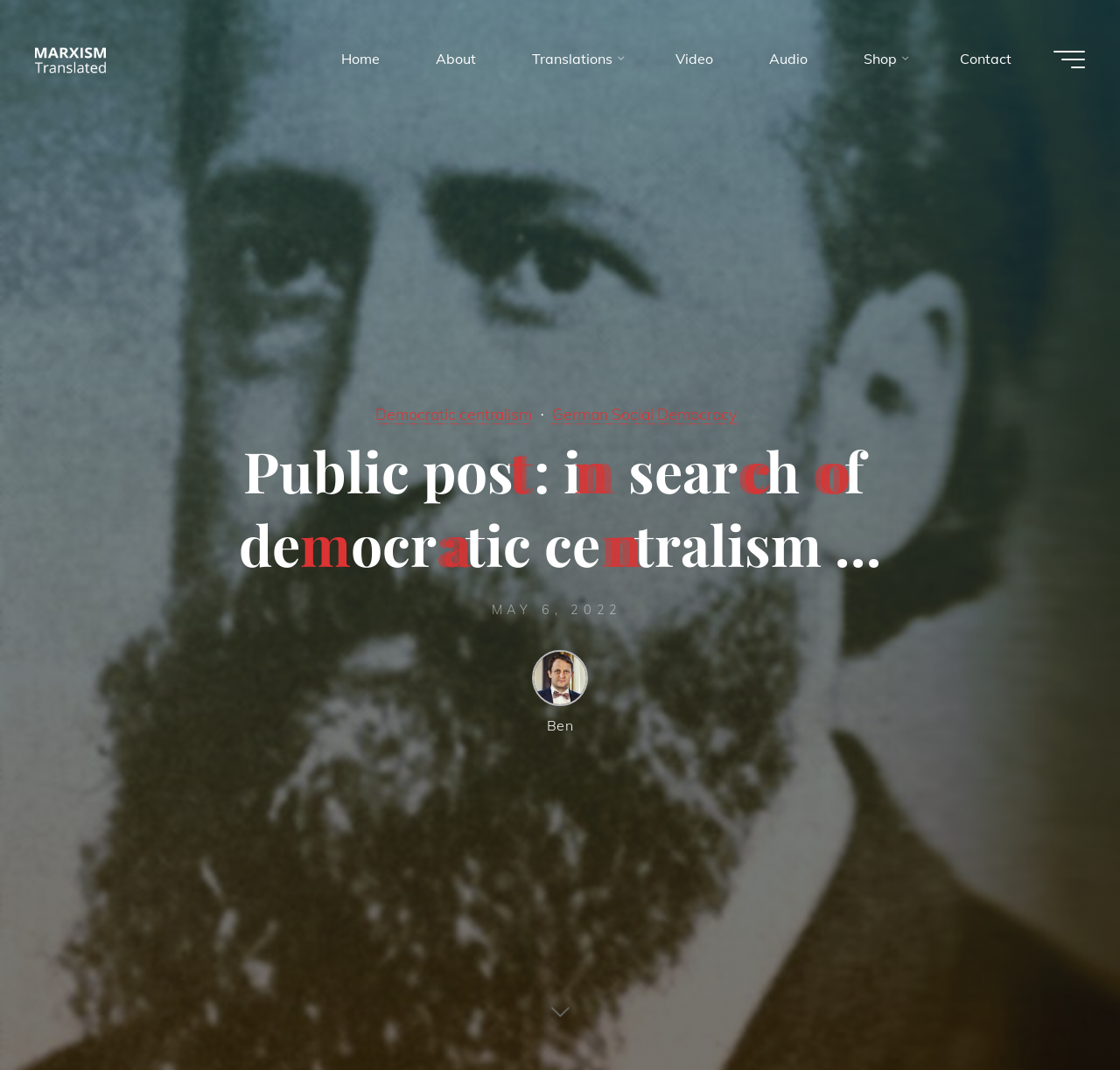Please find the bounding box coordinates (top-left x, top-left y, bottom-right x, bottom-right y) in the screenshot for the UI element described as follows: Shop

[0.746, 0.008, 0.832, 0.102]